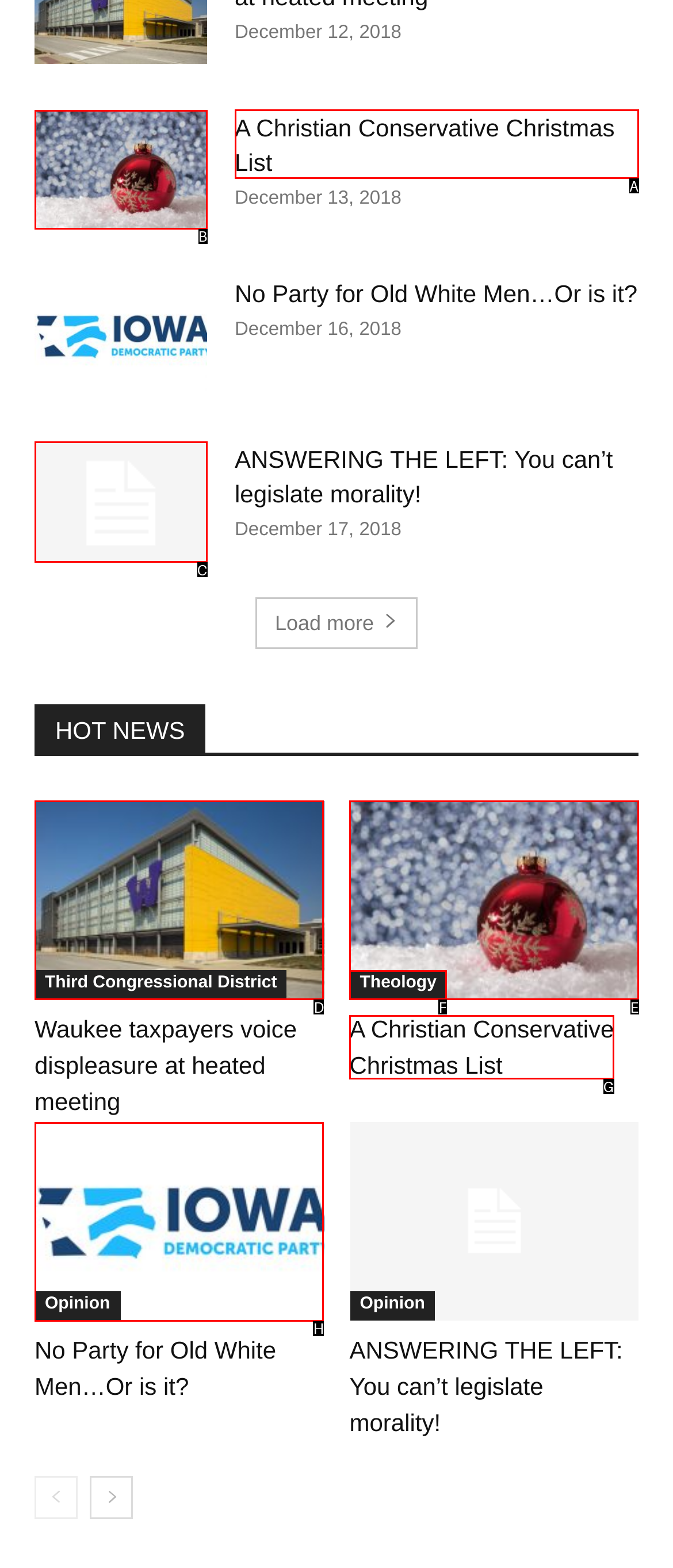Identify the HTML element to click to fulfill this task: Click on 'A Christian Conservative Christmas List'
Answer with the letter from the given choices.

A